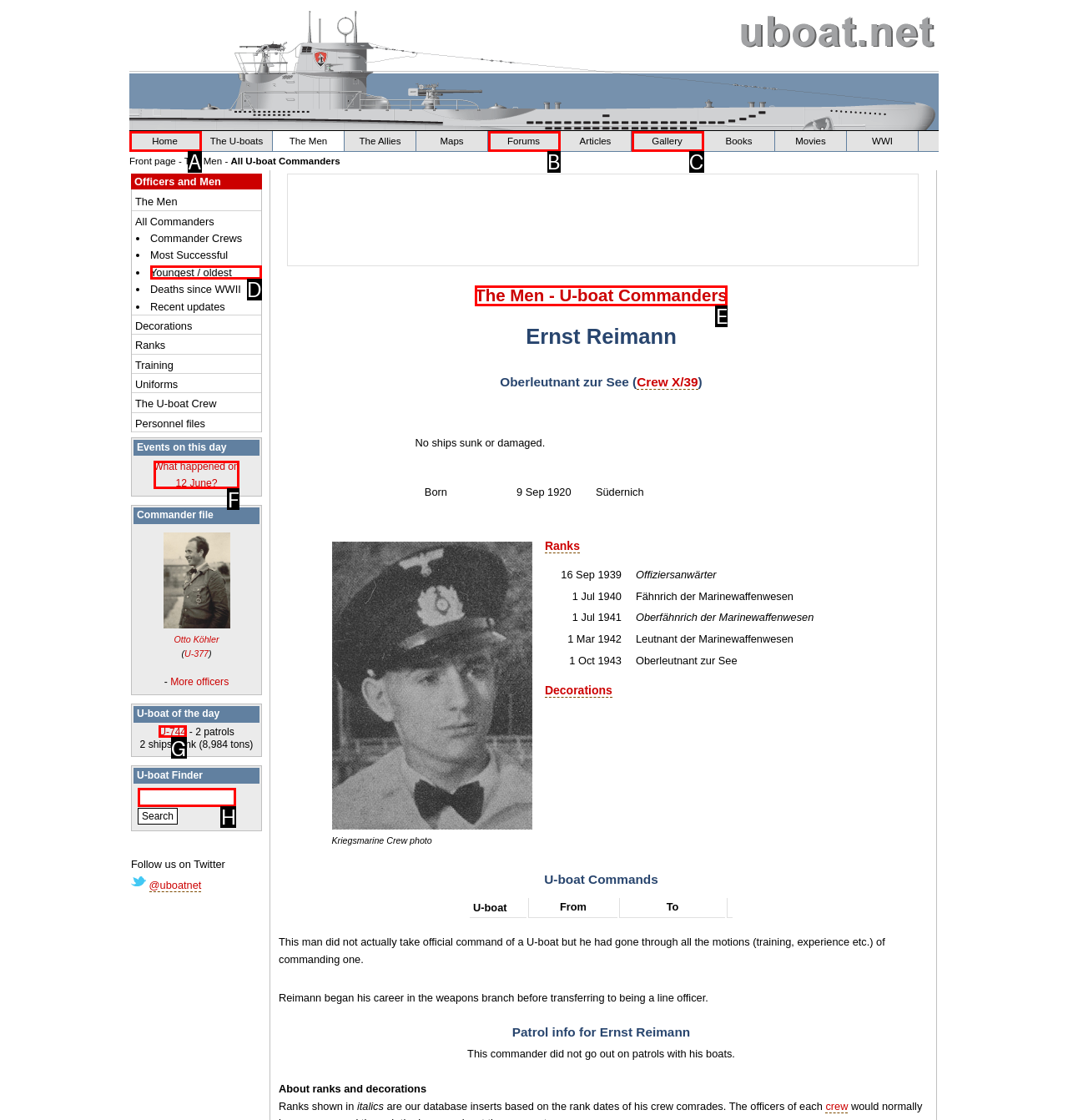Pick the HTML element that should be clicked to execute the task: Search for U-boat commanders
Respond with the letter corresponding to the correct choice.

H